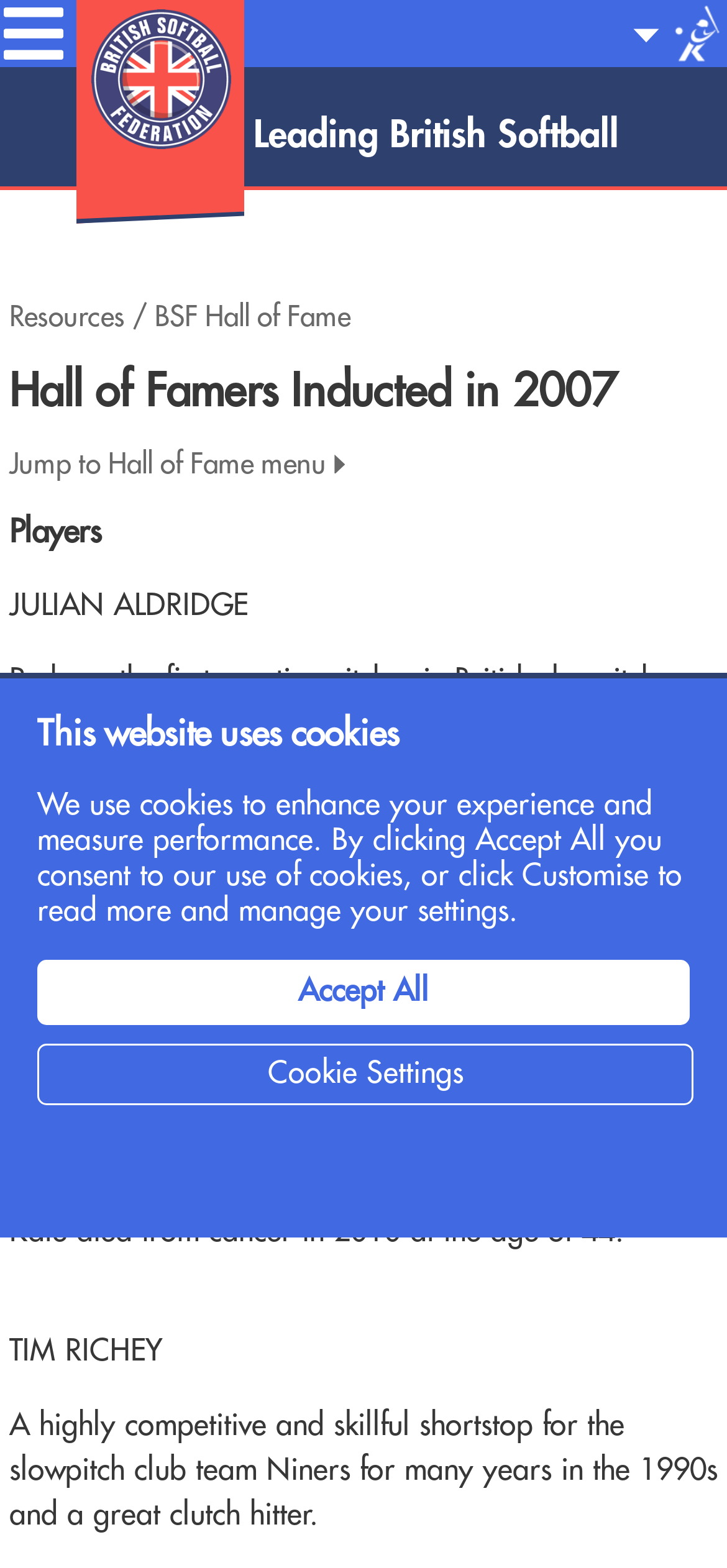Please find and generate the text of the main header of the webpage.

Leading British Softball